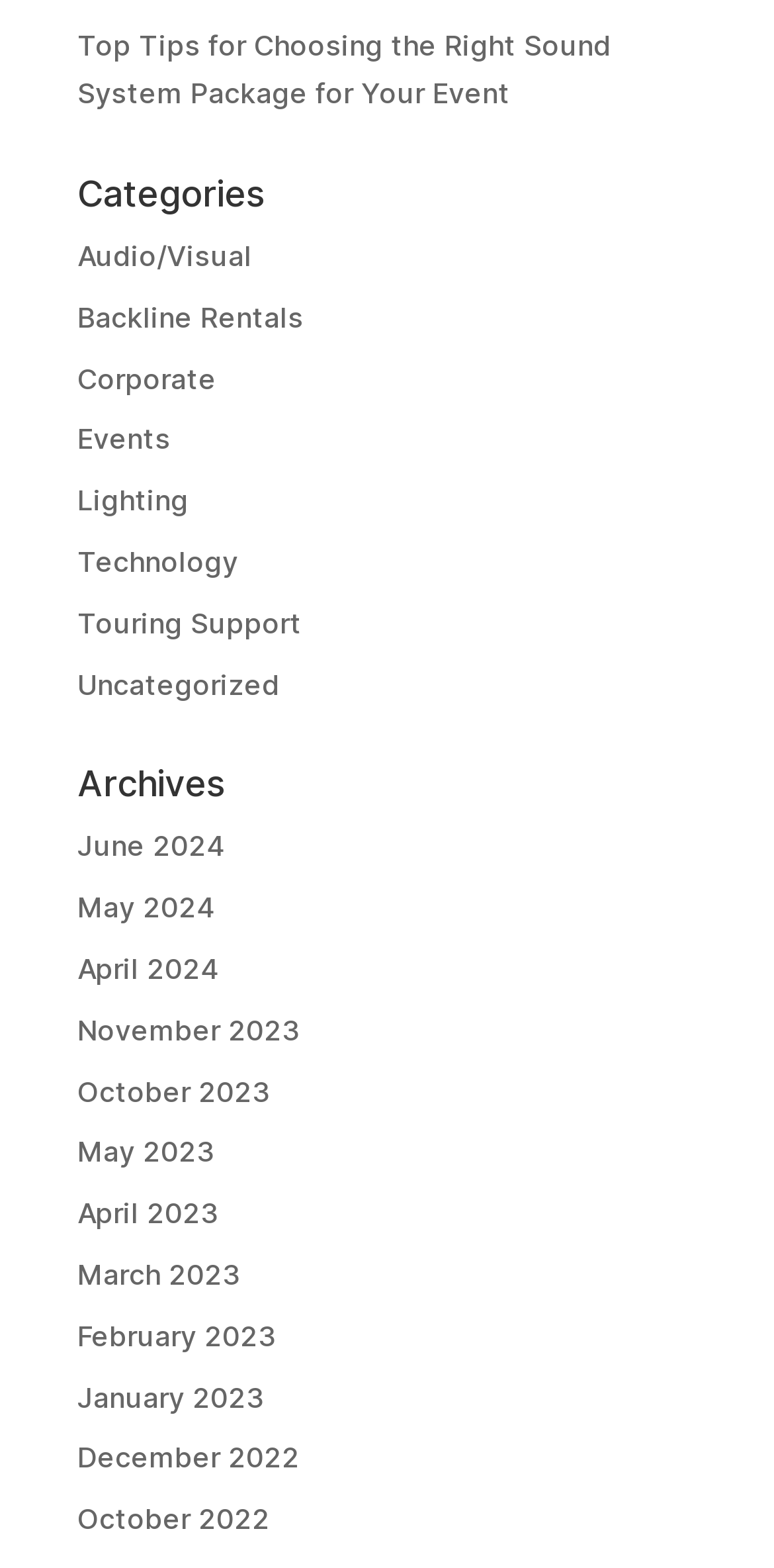Show the bounding box coordinates for the element that needs to be clicked to execute the following instruction: "Browse Audio/Visual category". Provide the coordinates in the form of four float numbers between 0 and 1, i.e., [left, top, right, bottom].

[0.1, 0.152, 0.326, 0.173]